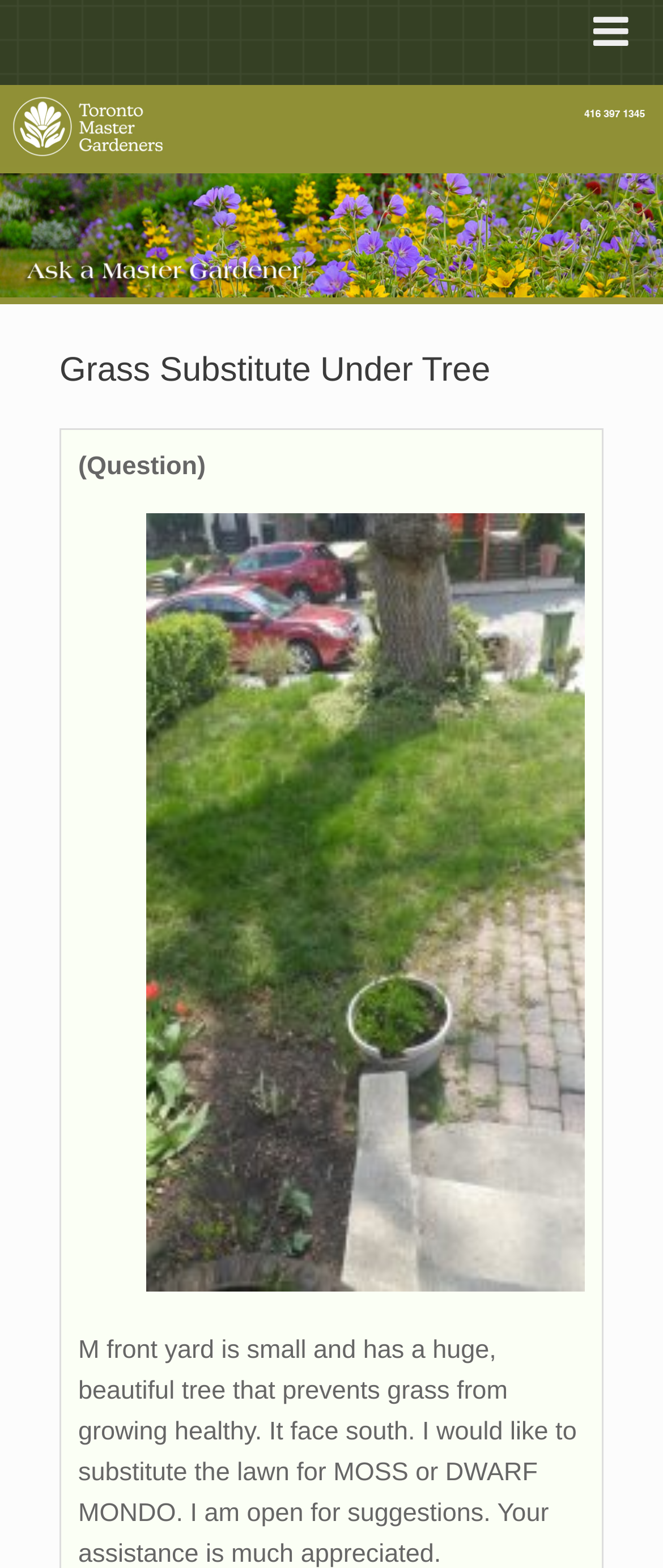Identify the main heading from the webpage and provide its text content.

Grass Substitute Under Tree